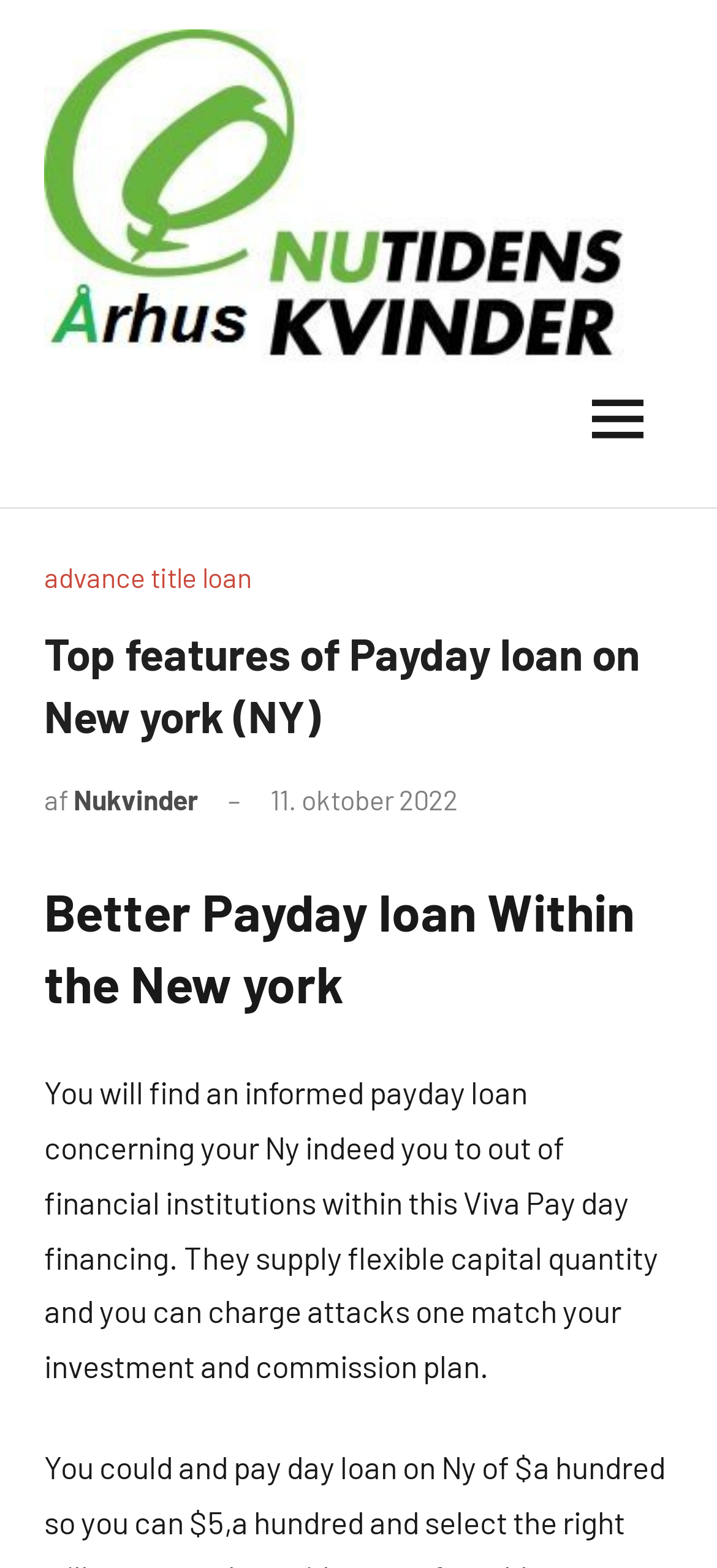Identify the bounding box coordinates for the UI element described as: "Ingen kommentarer". The coordinates should be provided as four floats between 0 and 1: [left, top, right, bottom].

[0.638, 0.5, 0.862, 0.551]